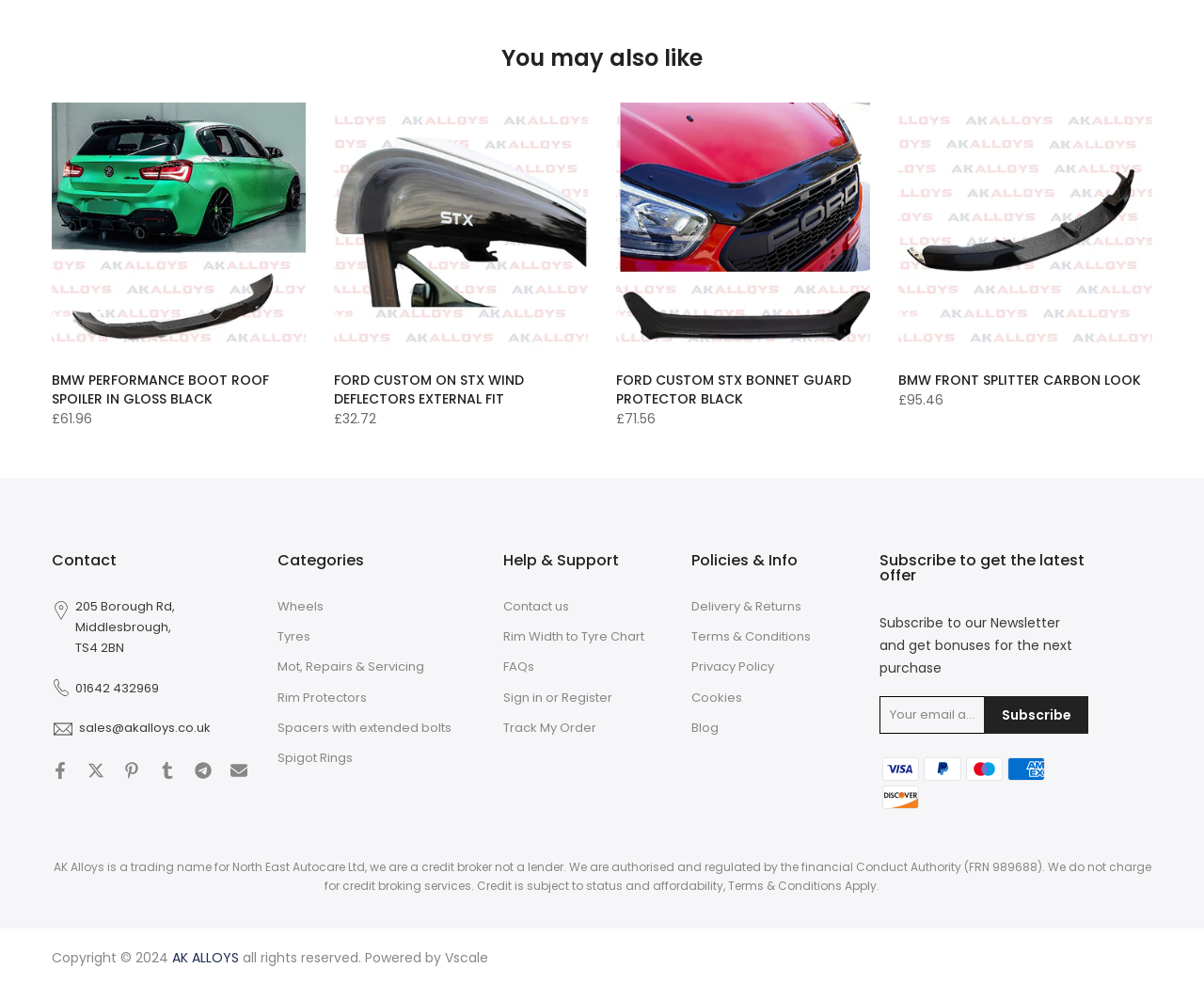Please determine the bounding box coordinates of the element to click in order to execute the following instruction: "Click on the 'Wheels' link". The coordinates should be four float numbers between 0 and 1, specified as [left, top, right, bottom].

[0.23, 0.607, 0.269, 0.625]